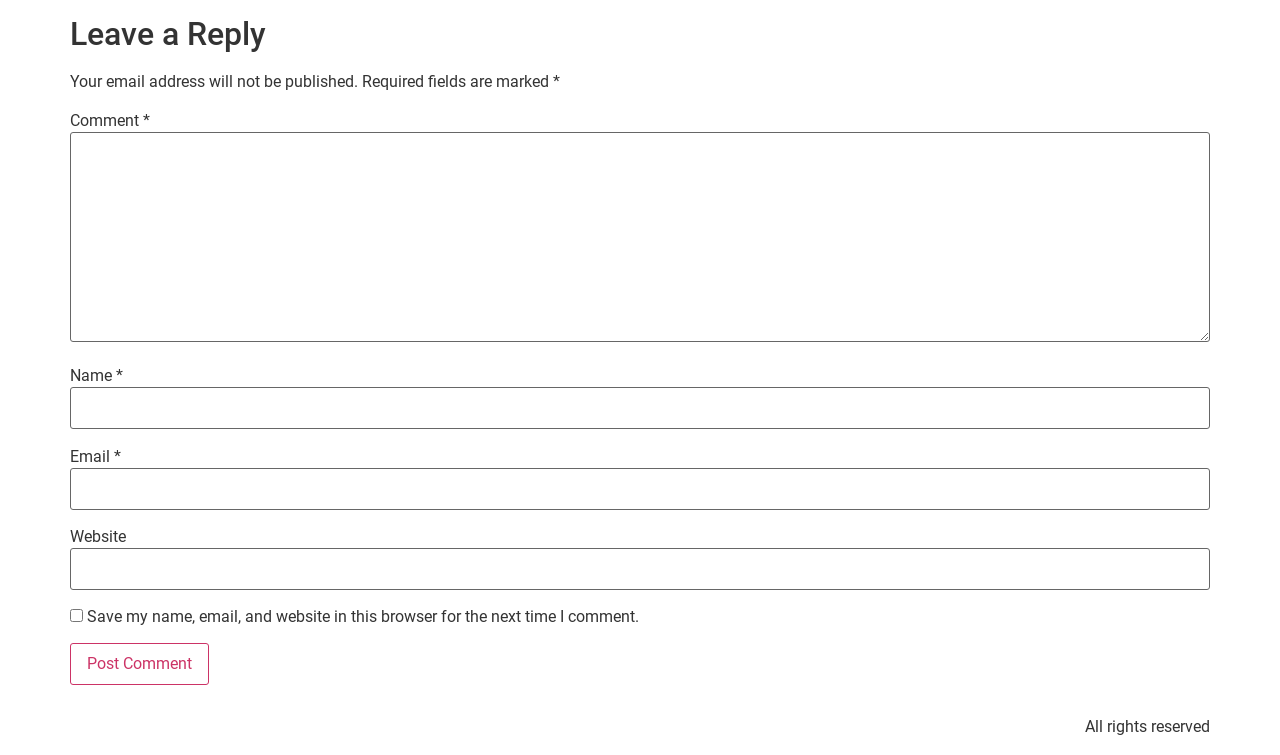Answer briefly with one word or phrase:
What is the default state of the checkbox?

Unchecked